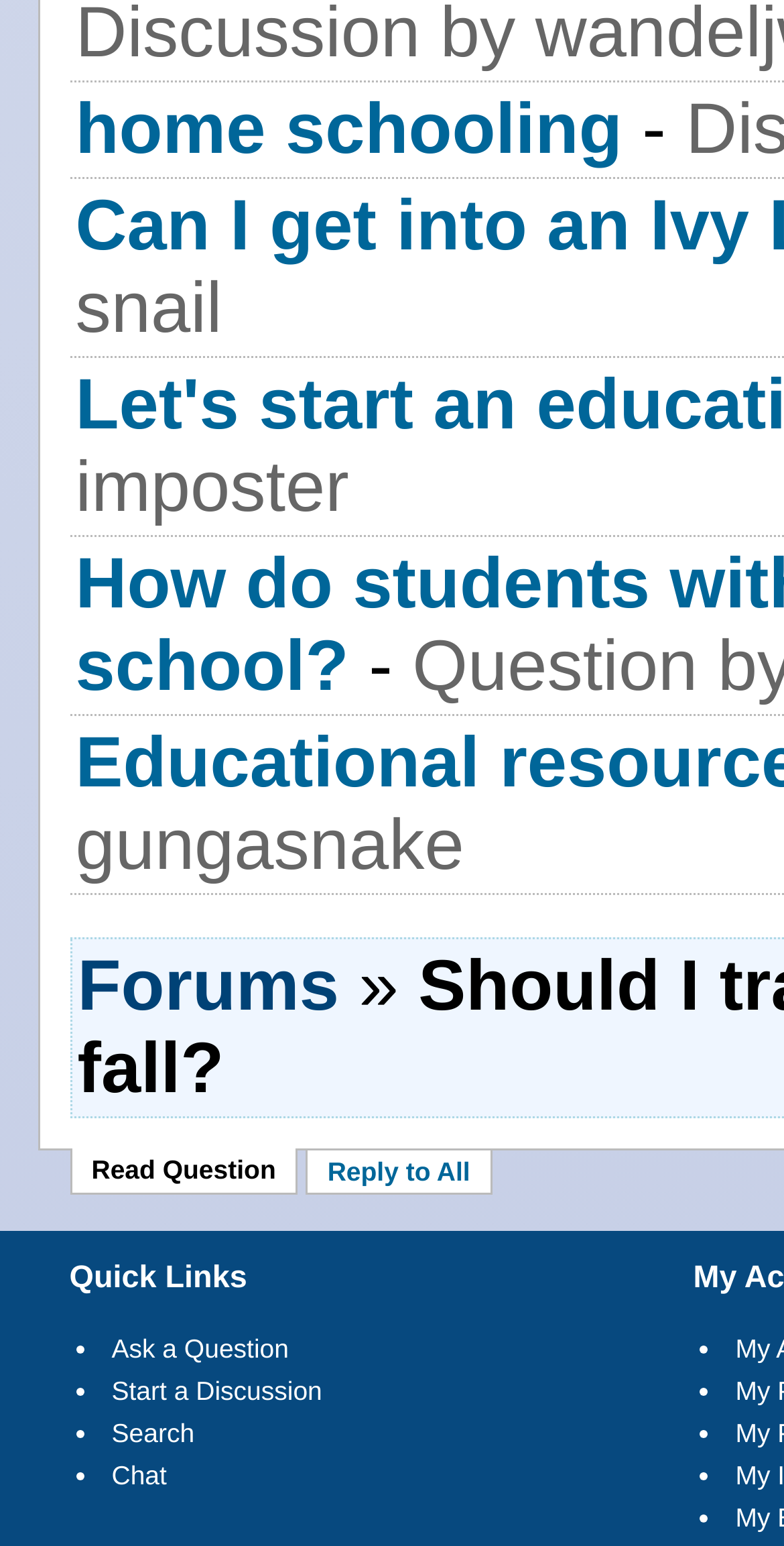Please respond in a single word or phrase: 
What is the first link on the webpage?

Home Schooling